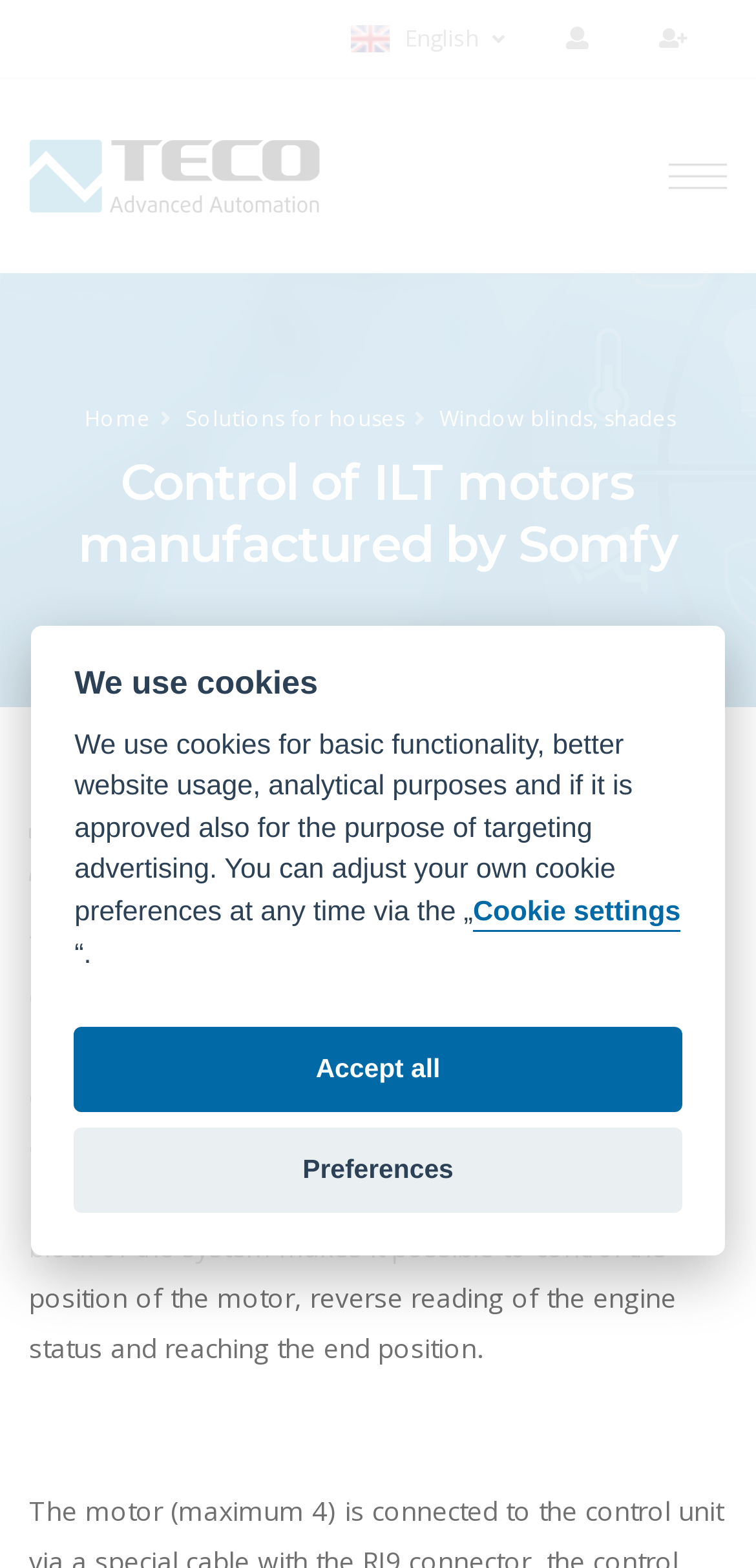Locate the bounding box coordinates of the clickable area needed to fulfill the instruction: "Click on RS-485 link".

[0.556, 0.655, 0.672, 0.678]